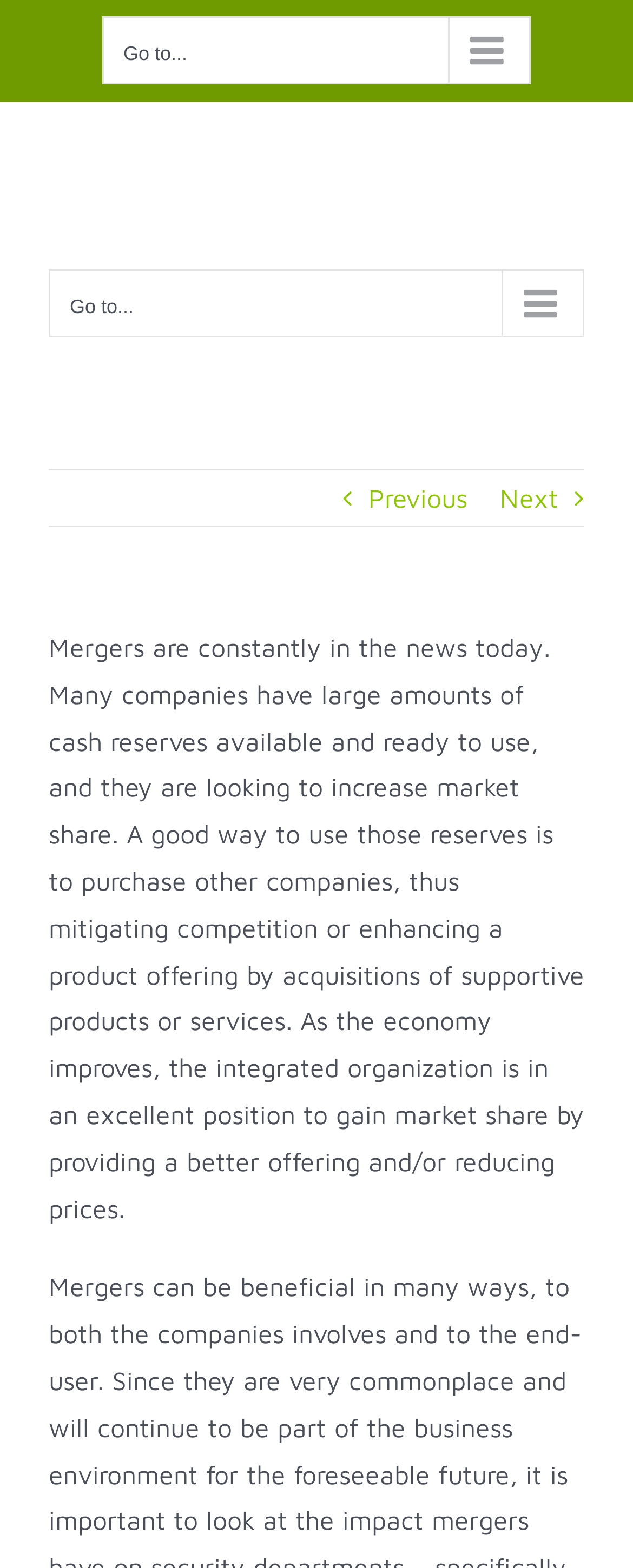Provide a thorough description of the webpage's content and layout.

The webpage is about mitigating the impact of a merger, specifically discussing how companies use their cash reserves to acquire other companies and increase market share. 

At the top left of the page, there is a logo of ASAP Identification Security, Inc, which is an image. Below the logo, there are two navigation menus, one for the main menu and another for the secondary mobile menu, both of which have a button to expand or collapse the menu. 

On the right side of the navigation menus, there are two links for navigating to the previous and next pages, represented by arrow icons. 

The main content of the page is a paragraph of text that explains the concept of mergers and how companies use their cash reserves to acquire other companies, thus mitigating competition or enhancing their product offerings. This text is located below the navigation menus and occupies most of the page.